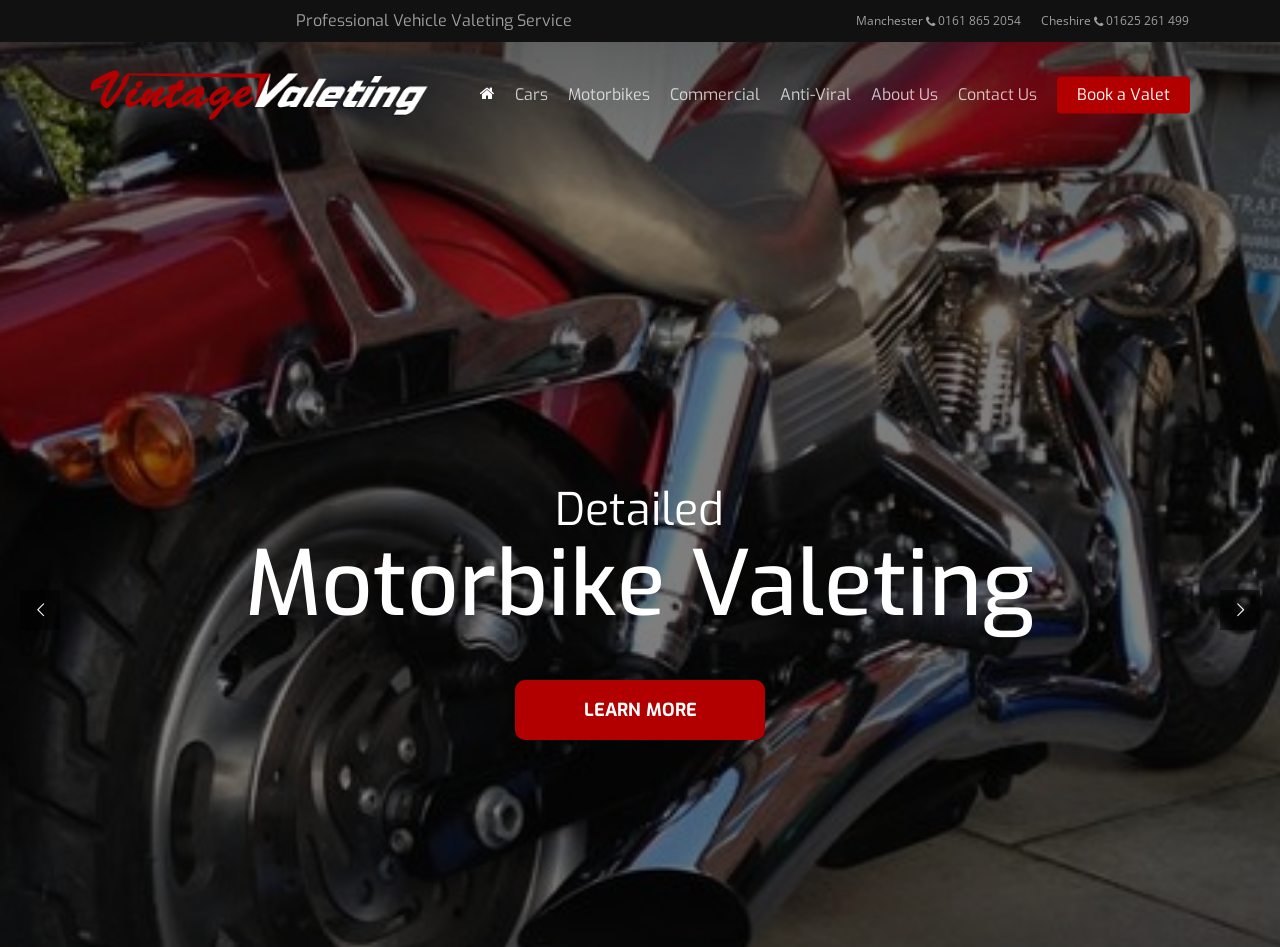Provide an in-depth caption for the elements present on the webpage.

The webpage is for Vintage Valeting, a professional vehicle valeting service. At the top, there is a title "Professional Vehicle Valeting Service" followed by two phone numbers for Manchester and Cheshire locations. Below the title, there is a logo of Vintage Valeting, which is an image with the same name as the company.

On the left side, there is a menu with six options: Cars, Motorbikes, Commercial, Anti-Viral, About Us, and Contact Us. These options are arranged vertically, with Cars at the top and Contact Us at the bottom.

On the right side, there is a call-to-action button "Book a Valet" with a prominent display. Below the button, there are two sections of text. The top section is about Mobile Commercial, and the bottom section is about Vehicle Valeting. There is a "LEARN MORE" link at the bottom of the Vehicle Valeting section.

Overall, the webpage is organized with a clear structure, making it easy to navigate and find the necessary information about Vintage Valeting's services.